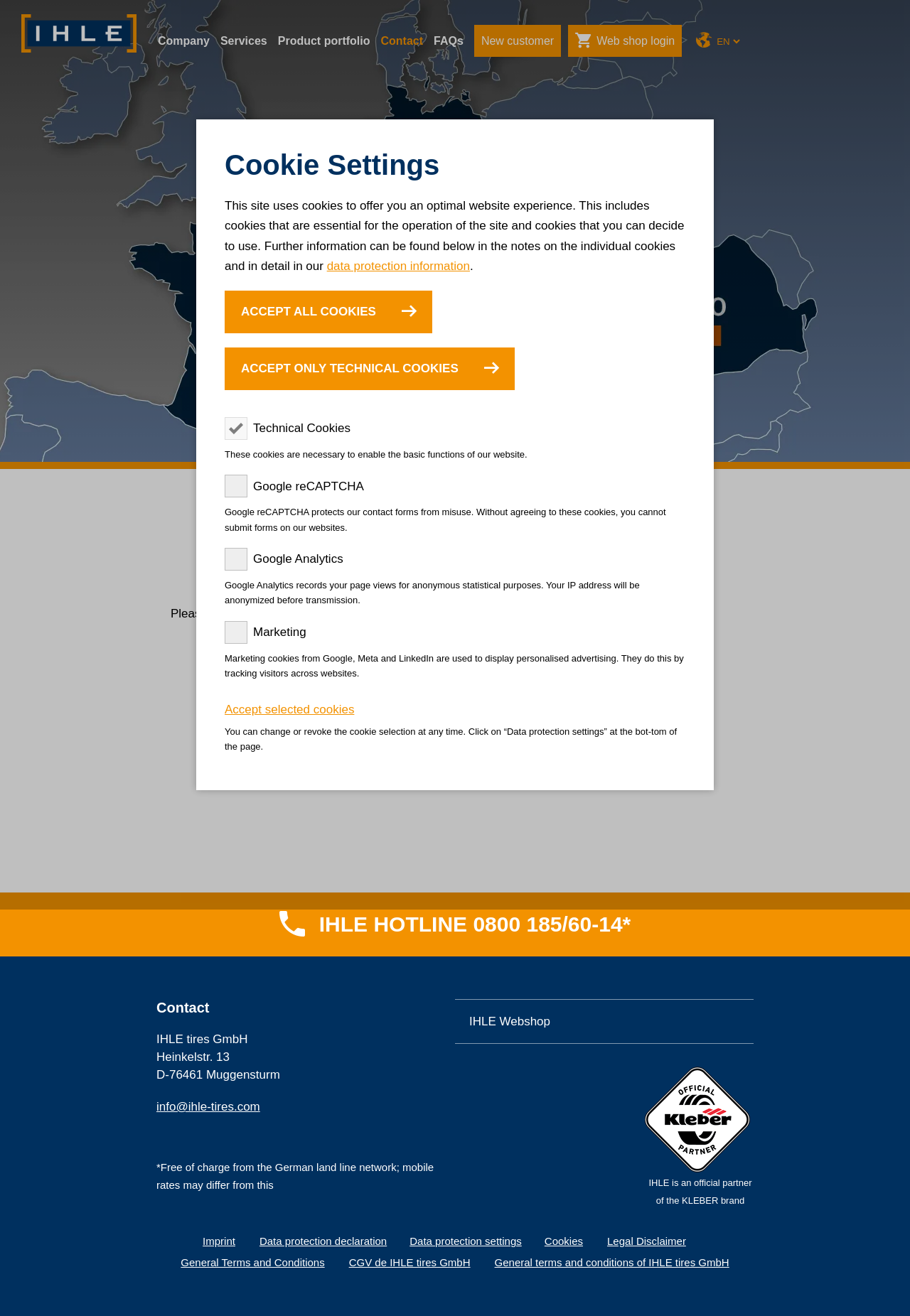Please find the bounding box for the UI element described by: "New customer".

[0.521, 0.019, 0.617, 0.043]